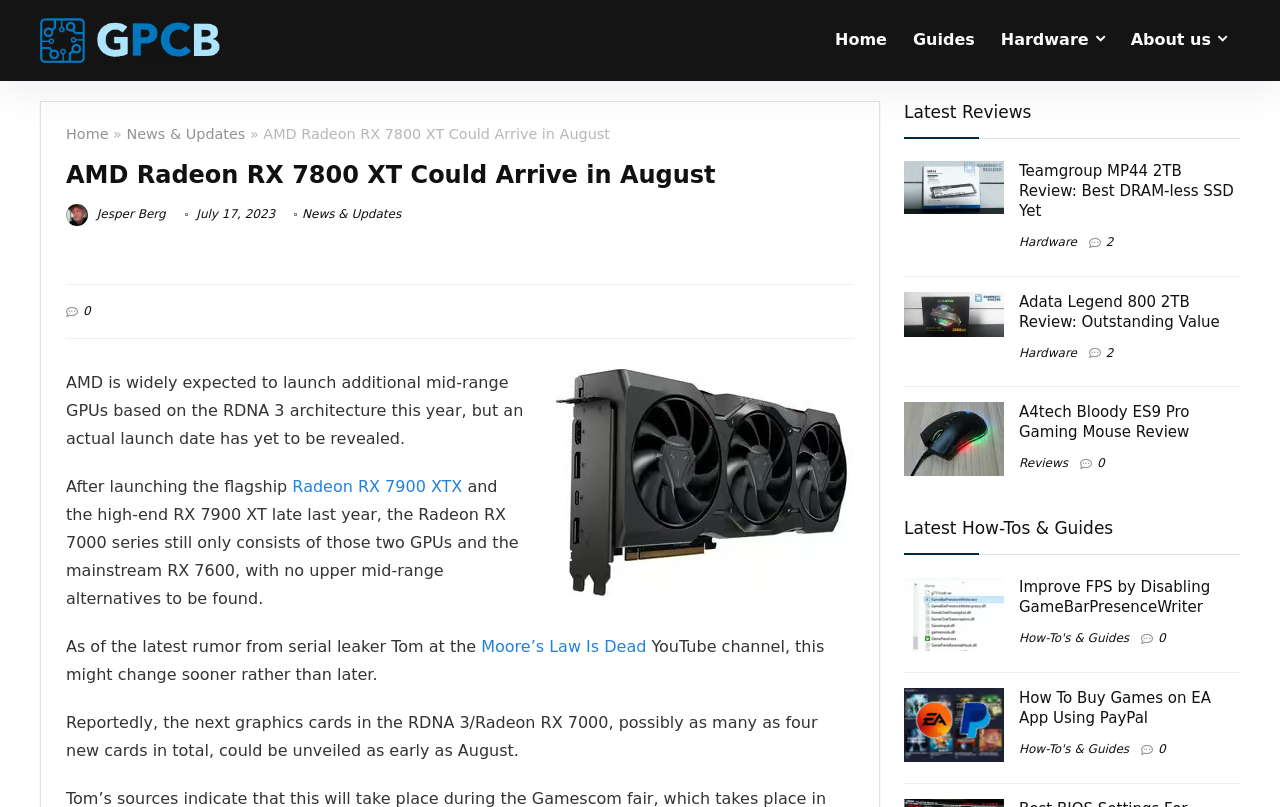Generate an in-depth caption that captures all aspects of the webpage.

This webpage appears to be a technology news article from a website called GPCB. At the top of the page, there is a navigation menu with links to "Home", "Guides", "Hardware", and "About us". Below this menu, there is a heading that reads "AMD Radeon RX 7800 XT Could Arrive in August" and a subheading with the author's name, Jesper Berg, and the date "July 17, 2023".

The main content of the article is divided into several paragraphs of text, with an image of a graphics card, the Radeon RX 7900 XTX MBA, placed to the right of the text. The article discusses the expected launch of additional mid-range GPUs based on the RDNA 3 architecture and the current state of the Radeon RX 7000 series.

To the right of the main content, there is a sidebar with several sections, including "Latest Reviews" and "Latest How-Tos & Guides". Each section contains a list of links to other articles on the website, with accompanying images and headings. The links are arranged in a grid-like pattern, with three columns and multiple rows.

In total, there are nine links to other articles in the sidebar, each with a brief summary or title. The articles appear to be related to technology and computing, with topics such as SSD reviews, gaming mice, and guides on how to improve FPS in games.